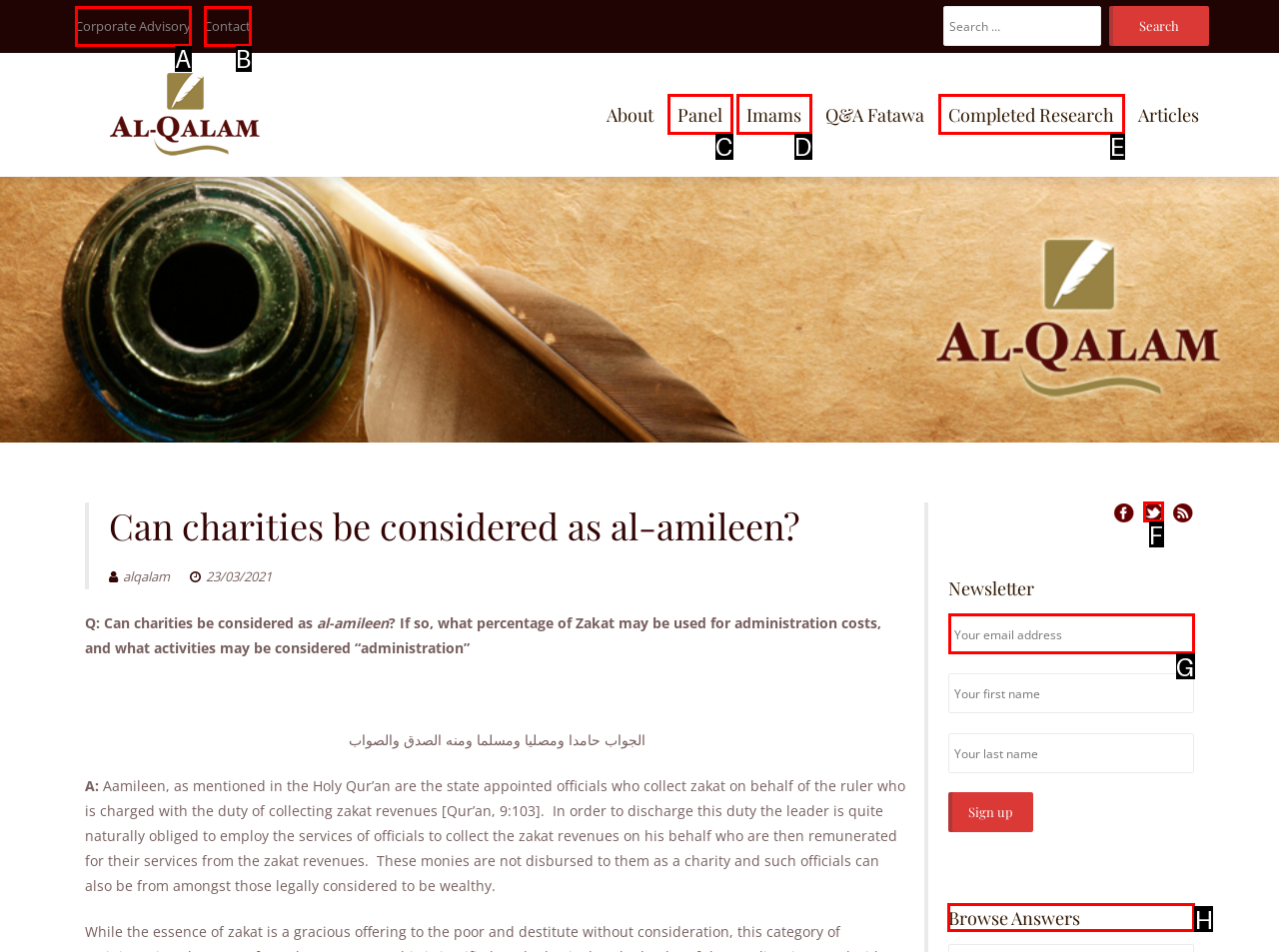Choose the letter of the element that should be clicked to complete the task: Browse answers
Answer with the letter from the possible choices.

H